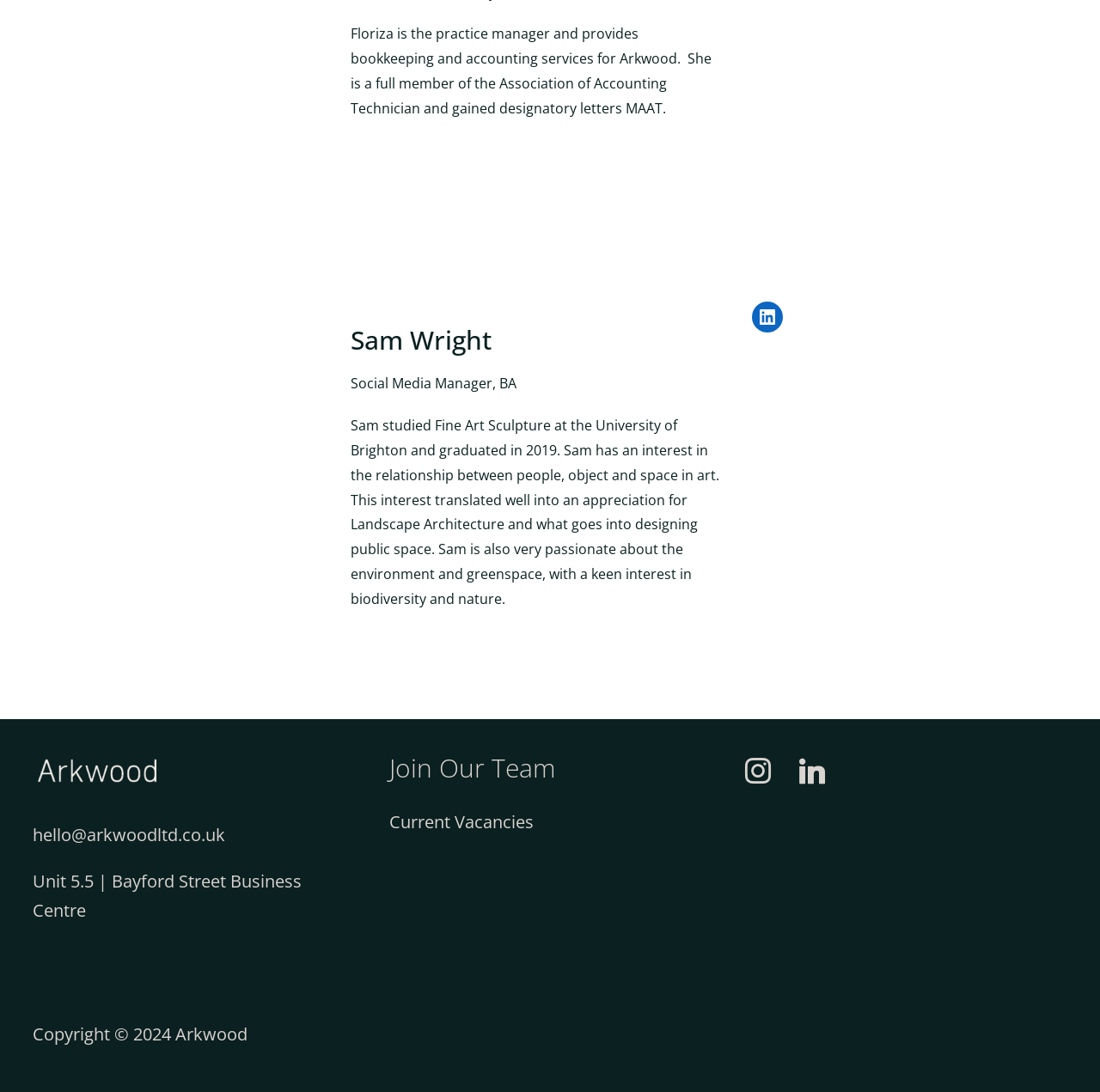Answer this question in one word or a short phrase: What is the name of the company?

Arkwood